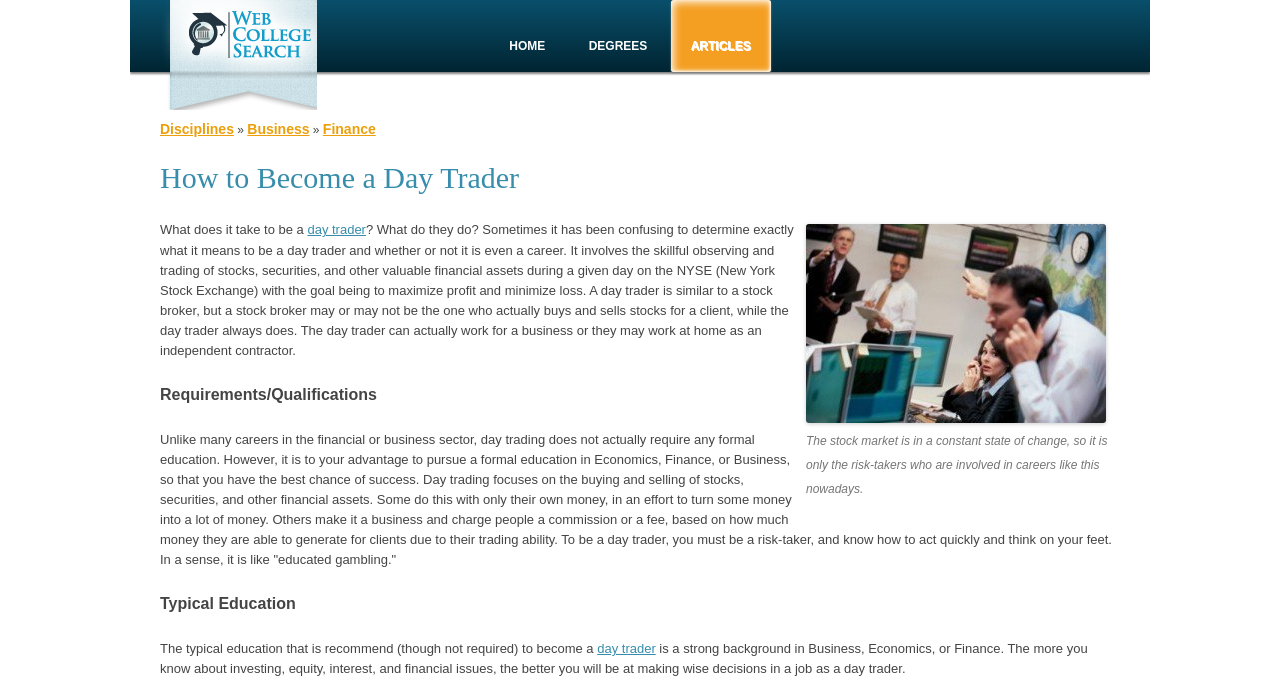What is a day trader?
Using the image provided, answer with just one word or phrase.

A person who trades stocks, securities, and other financial assets